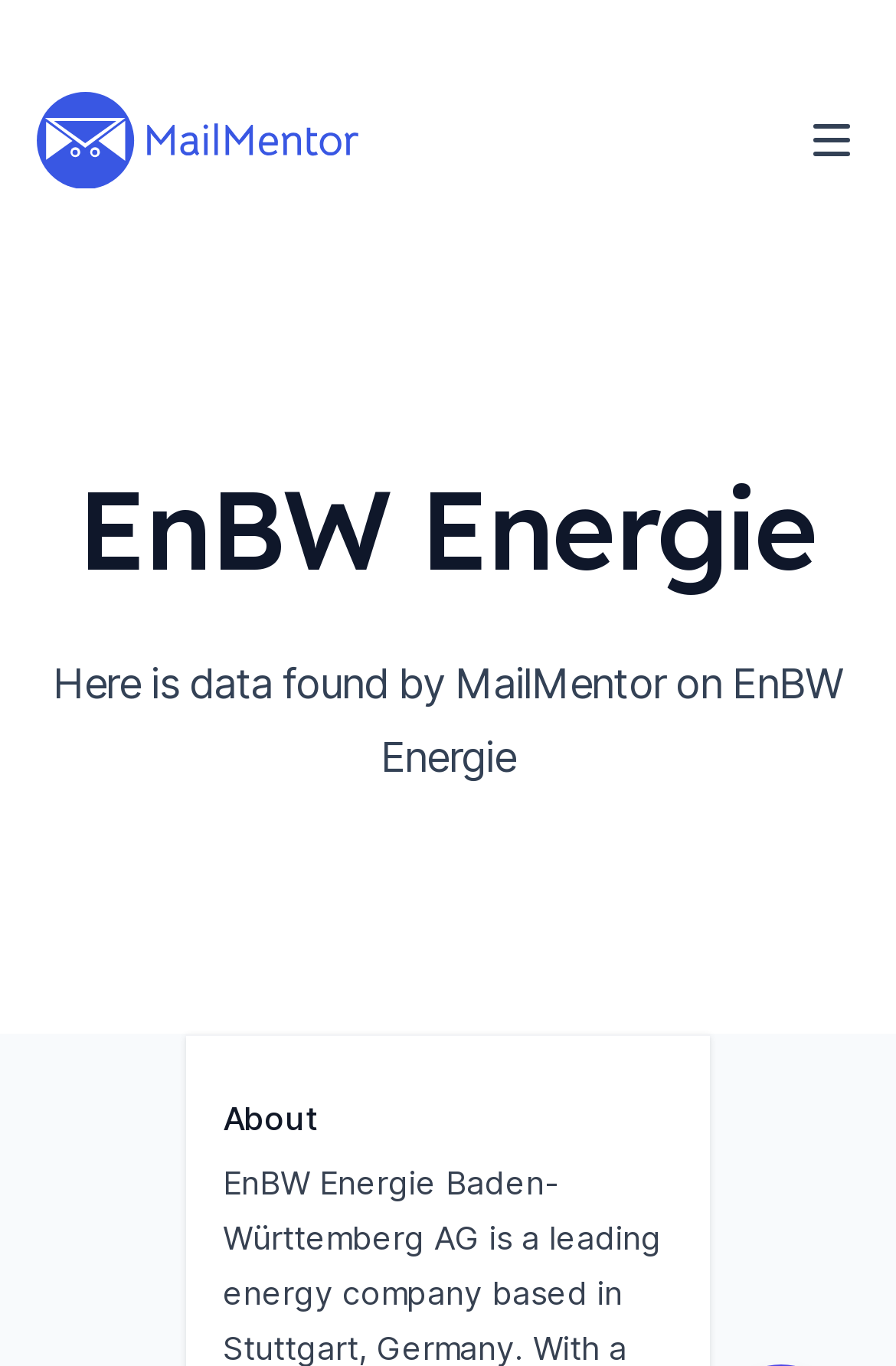Give the bounding box coordinates for the element described by: "aria-label="Toggle Navigation"".

[0.887, 0.076, 0.969, 0.13]